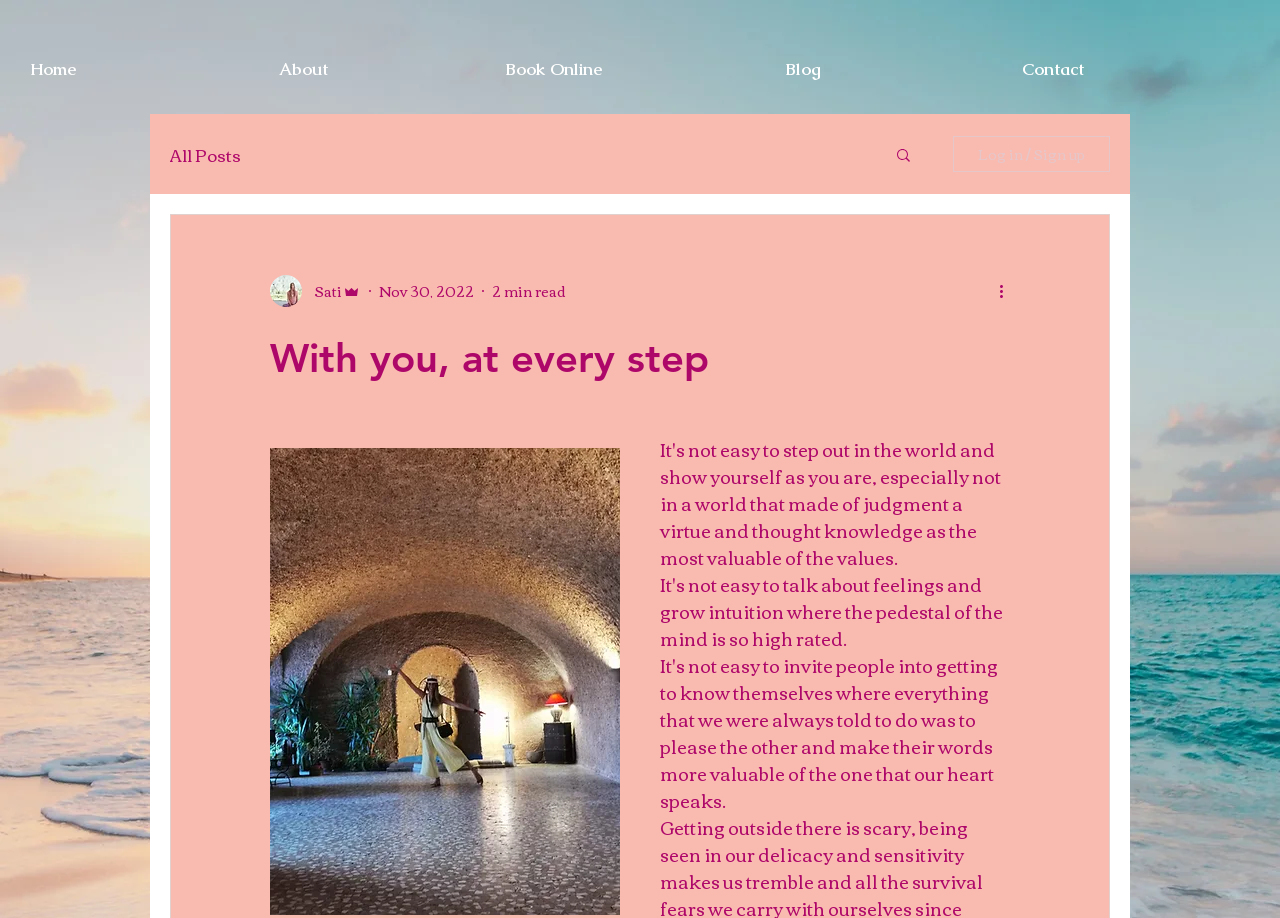What is the first menu item?
Answer briefly with a single word or phrase based on the image.

About